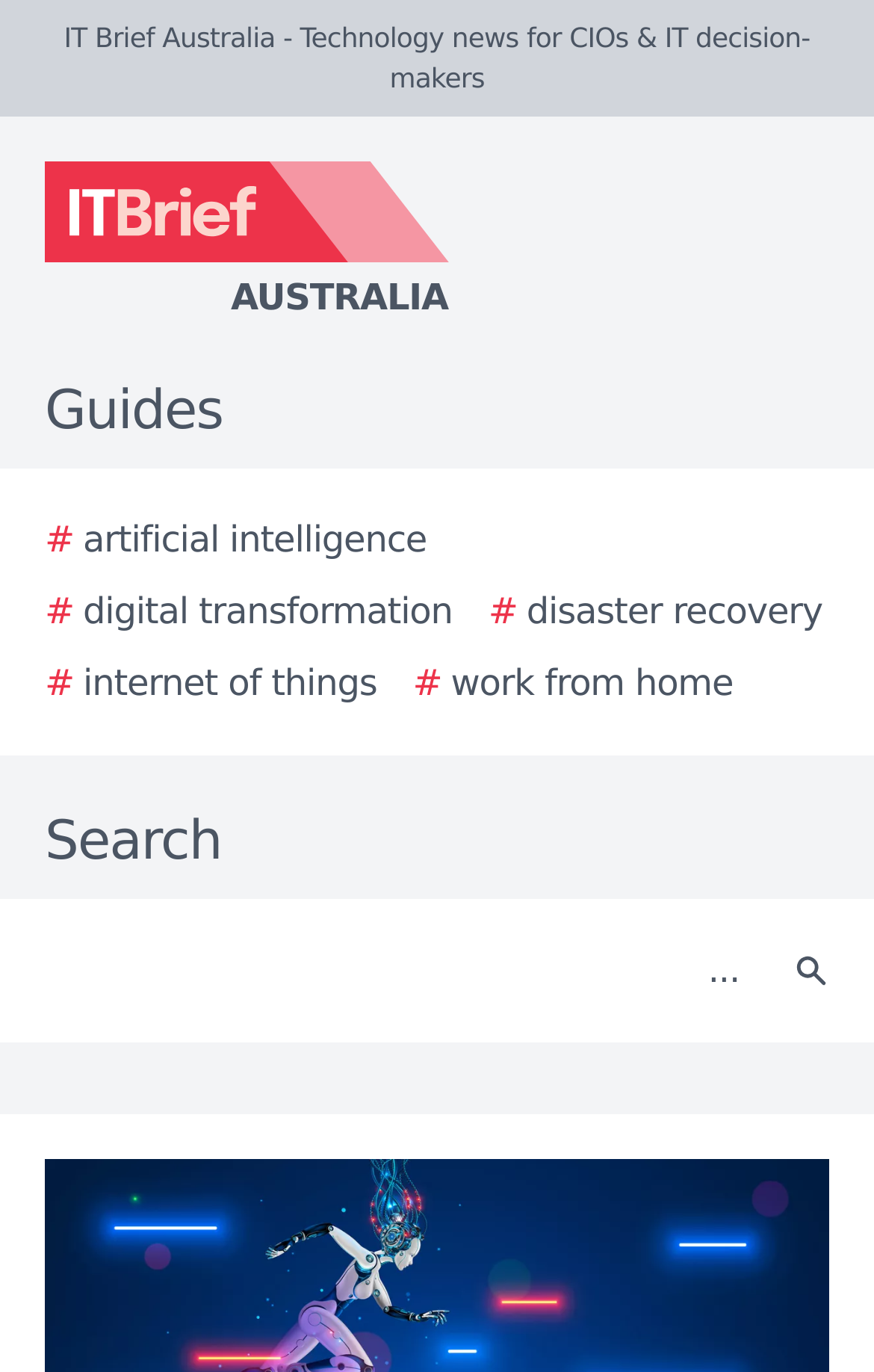How many links are there in the guides section?
Respond to the question with a single word or phrase according to the image.

5